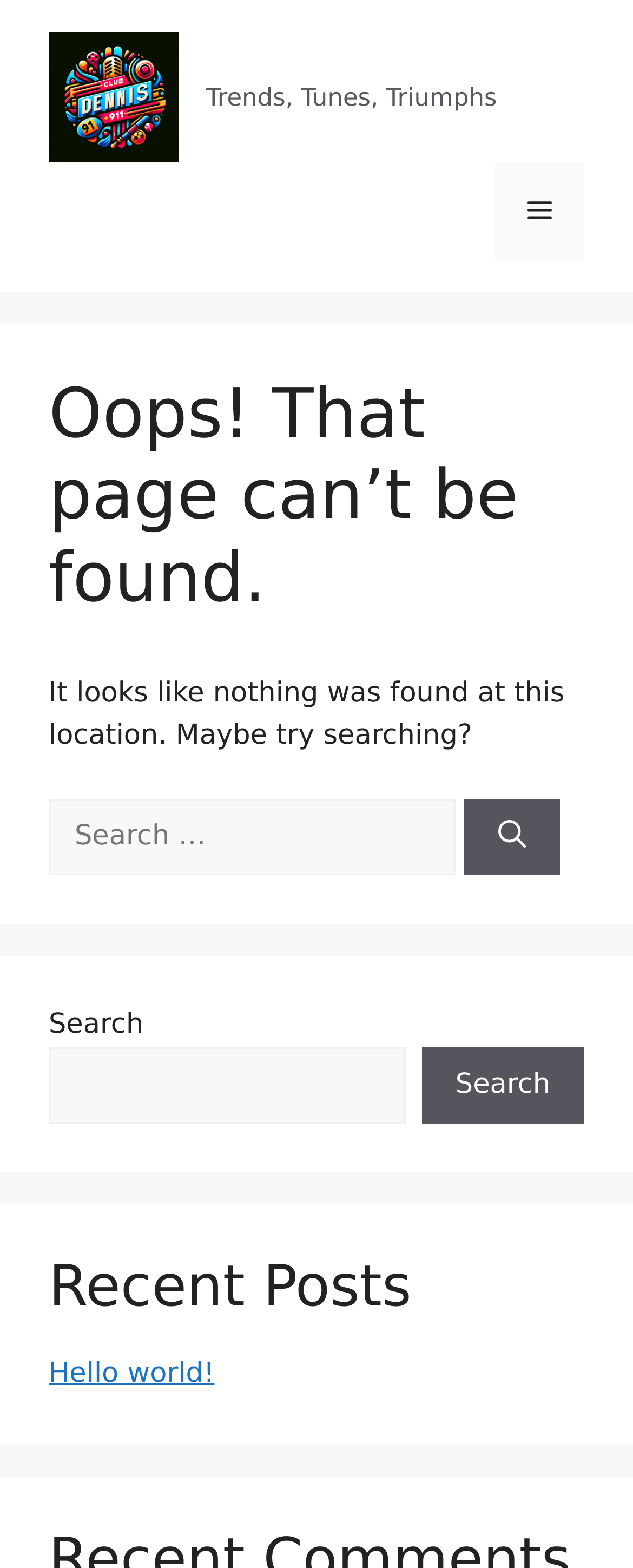How many search boxes are there on the page?
Refer to the screenshot and answer in one word or phrase.

2